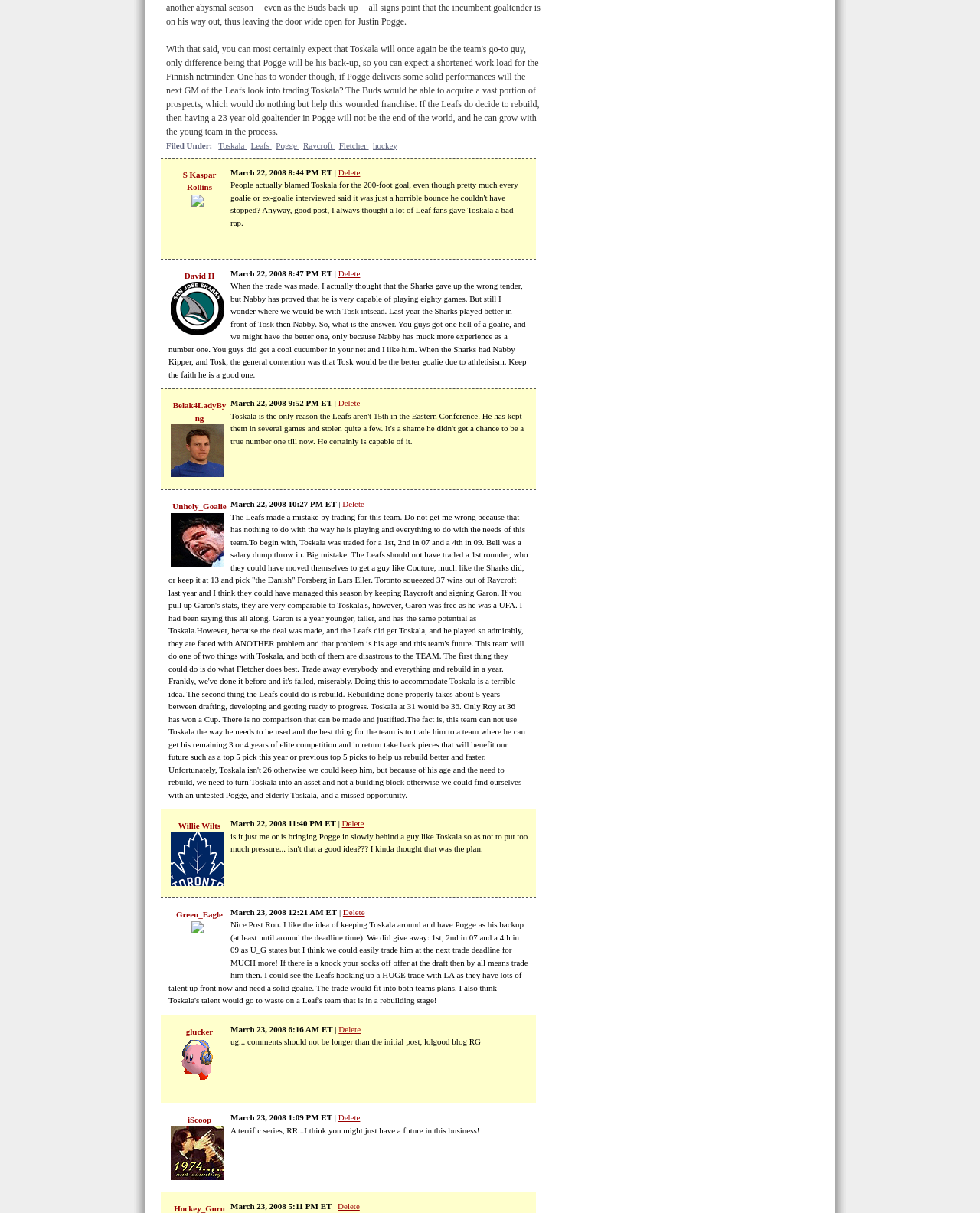Please specify the bounding box coordinates of the clickable section necessary to execute the following command: "explore Website Monetization & Revenue Generation".

None